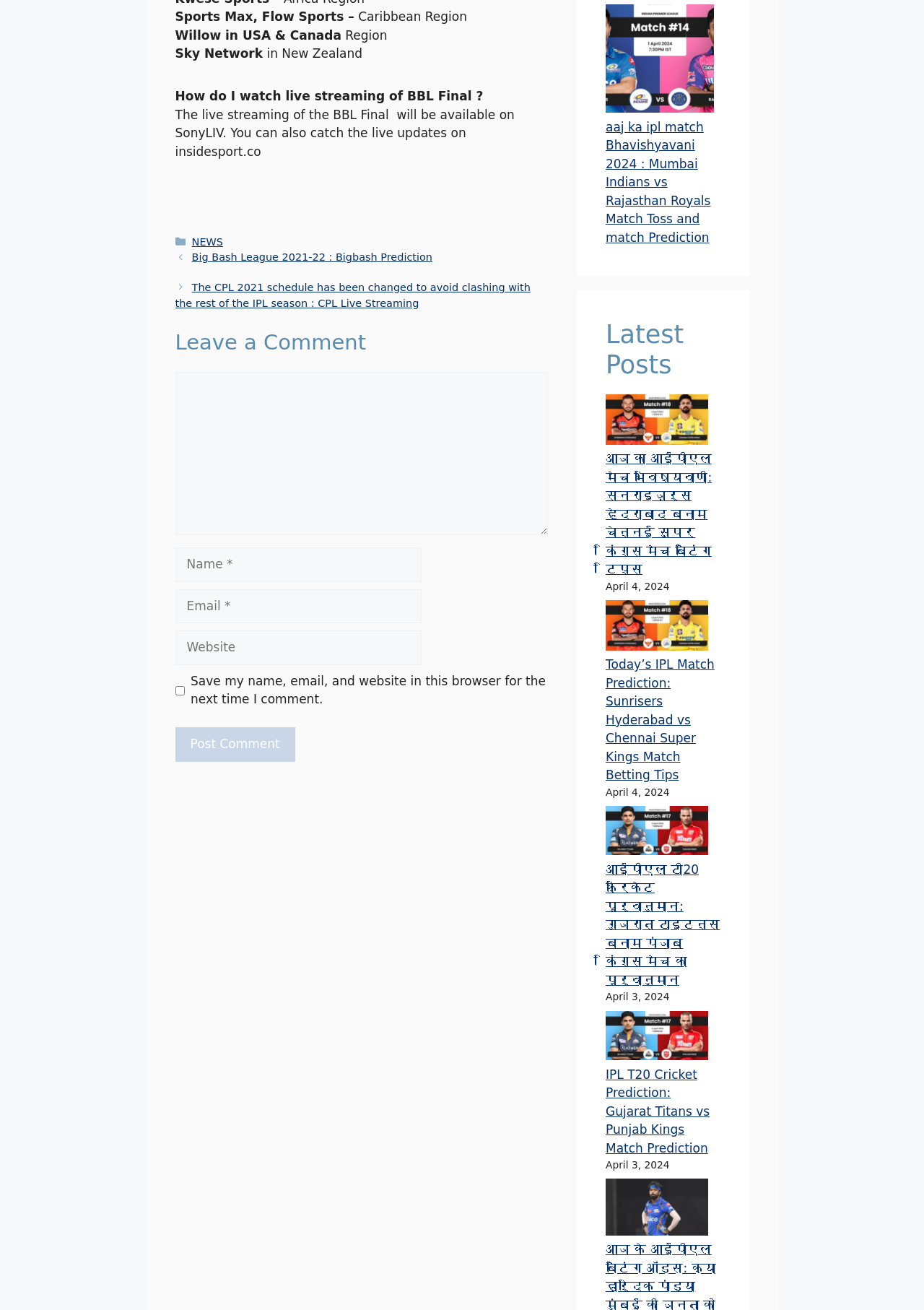Please find the bounding box coordinates of the element that must be clicked to perform the given instruction: "Enter your name in the 'Name' field". The coordinates should be four float numbers from 0 to 1, i.e., [left, top, right, bottom].

[0.189, 0.418, 0.456, 0.444]